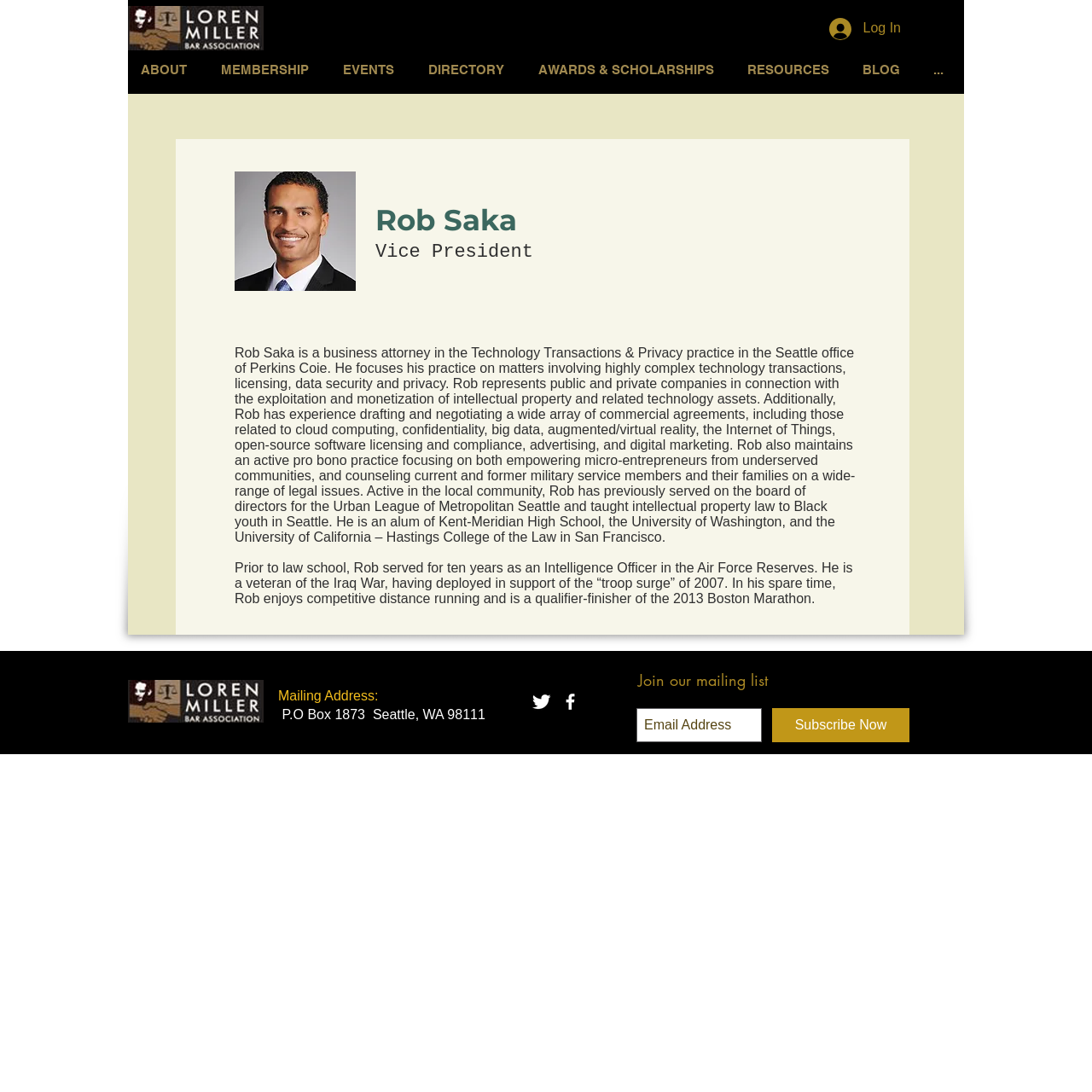Answer the question with a single word or phrase: 
What is the topic of the 'RESOURCES' link?

Resources